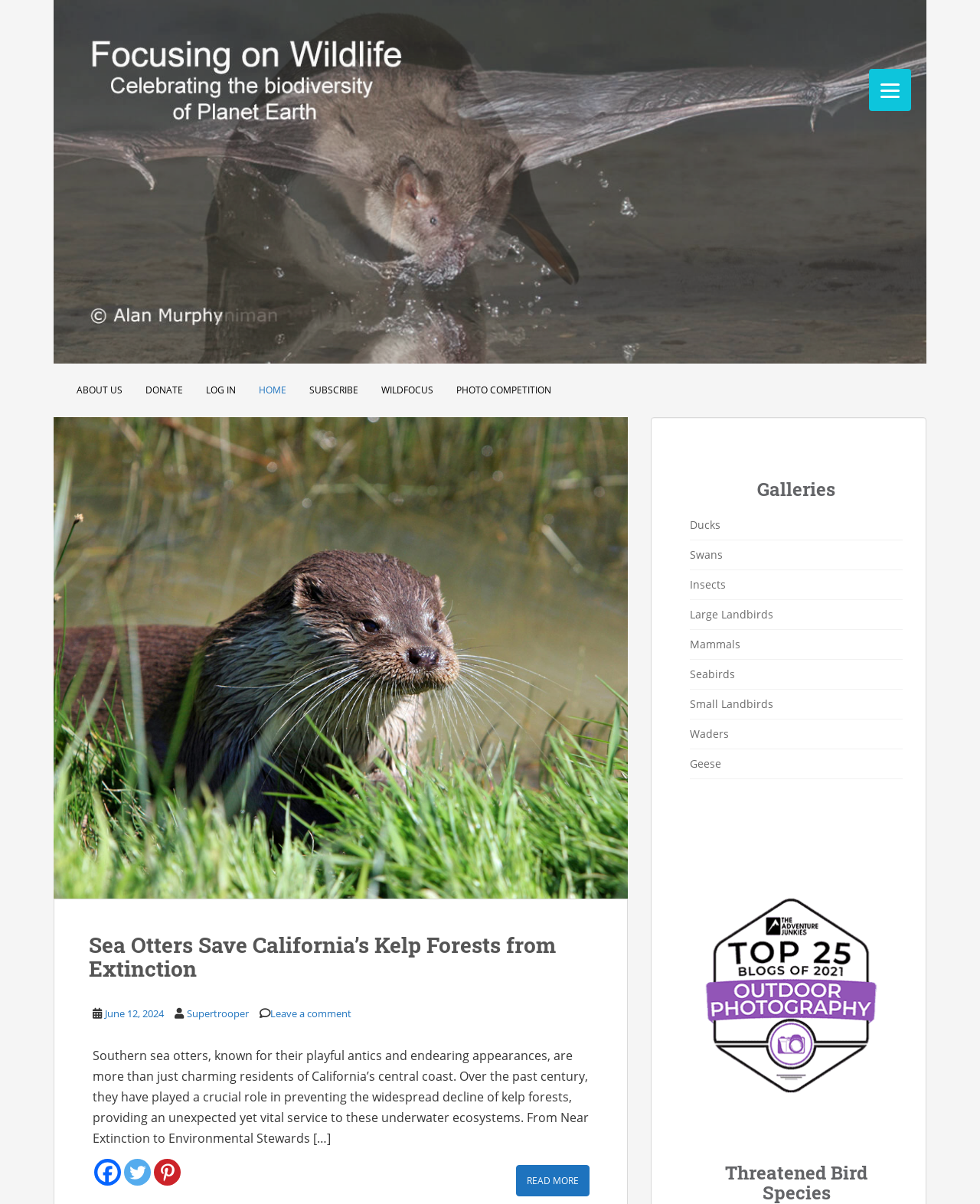Locate the bounding box of the UI element with the following description: "Leave a comment".

[0.275, 0.836, 0.358, 0.847]